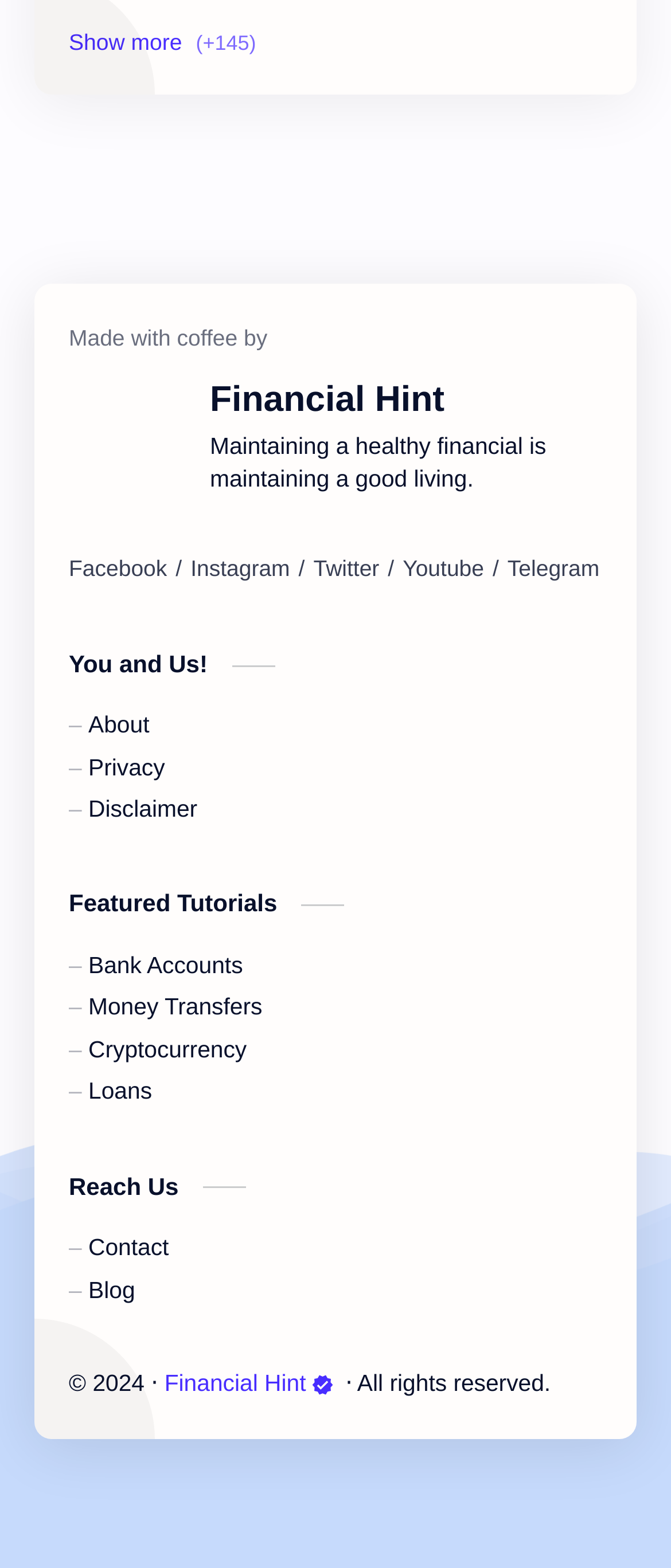Using floating point numbers between 0 and 1, provide the bounding box coordinates in the format (top-left x, top-left y, bottom-right x, bottom-right y). Locate the UI element described here: Loans

[0.132, 0.686, 0.227, 0.707]